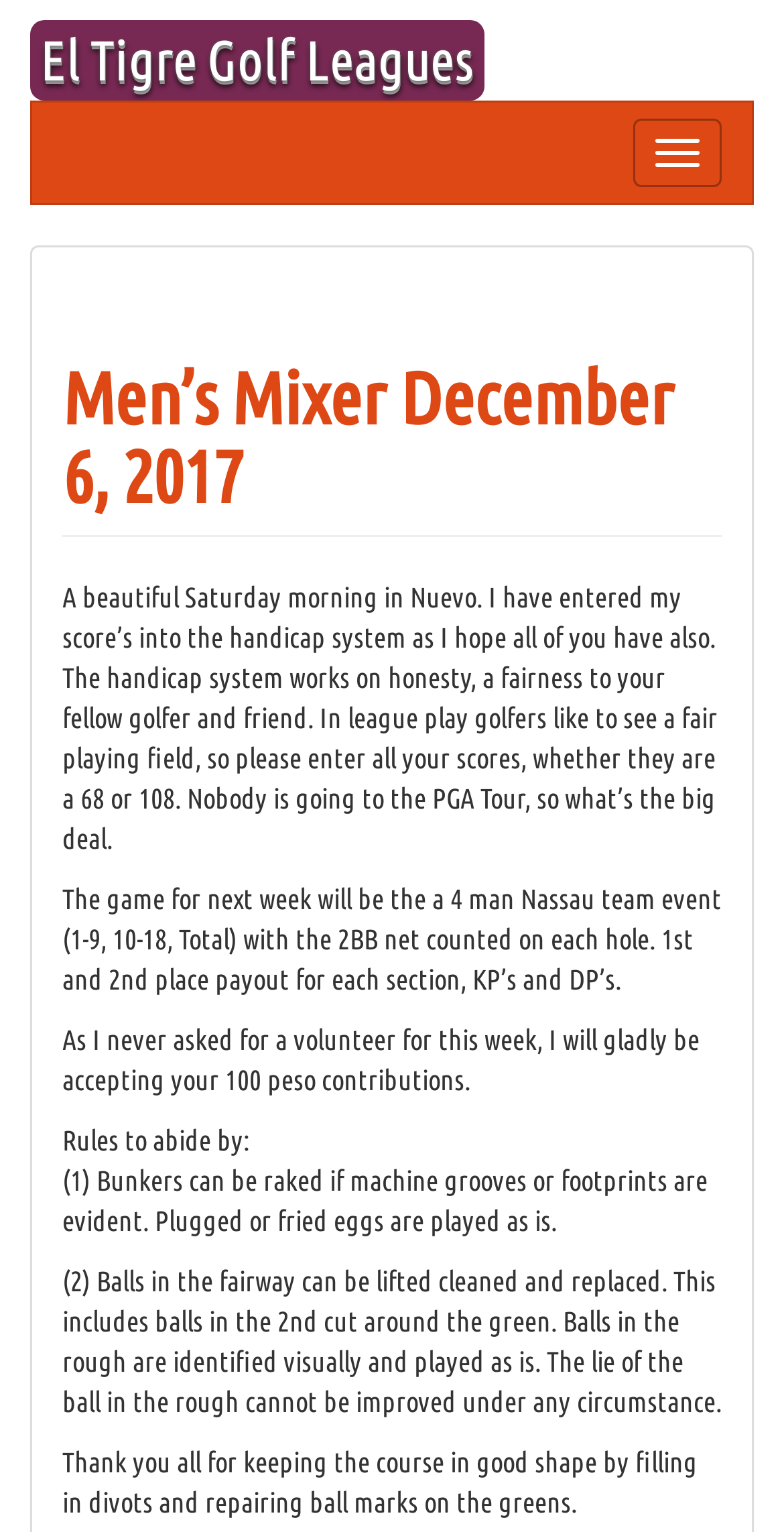Identify the bounding box for the element characterized by the following description: "Toggle navigation".

[0.808, 0.077, 0.921, 0.122]